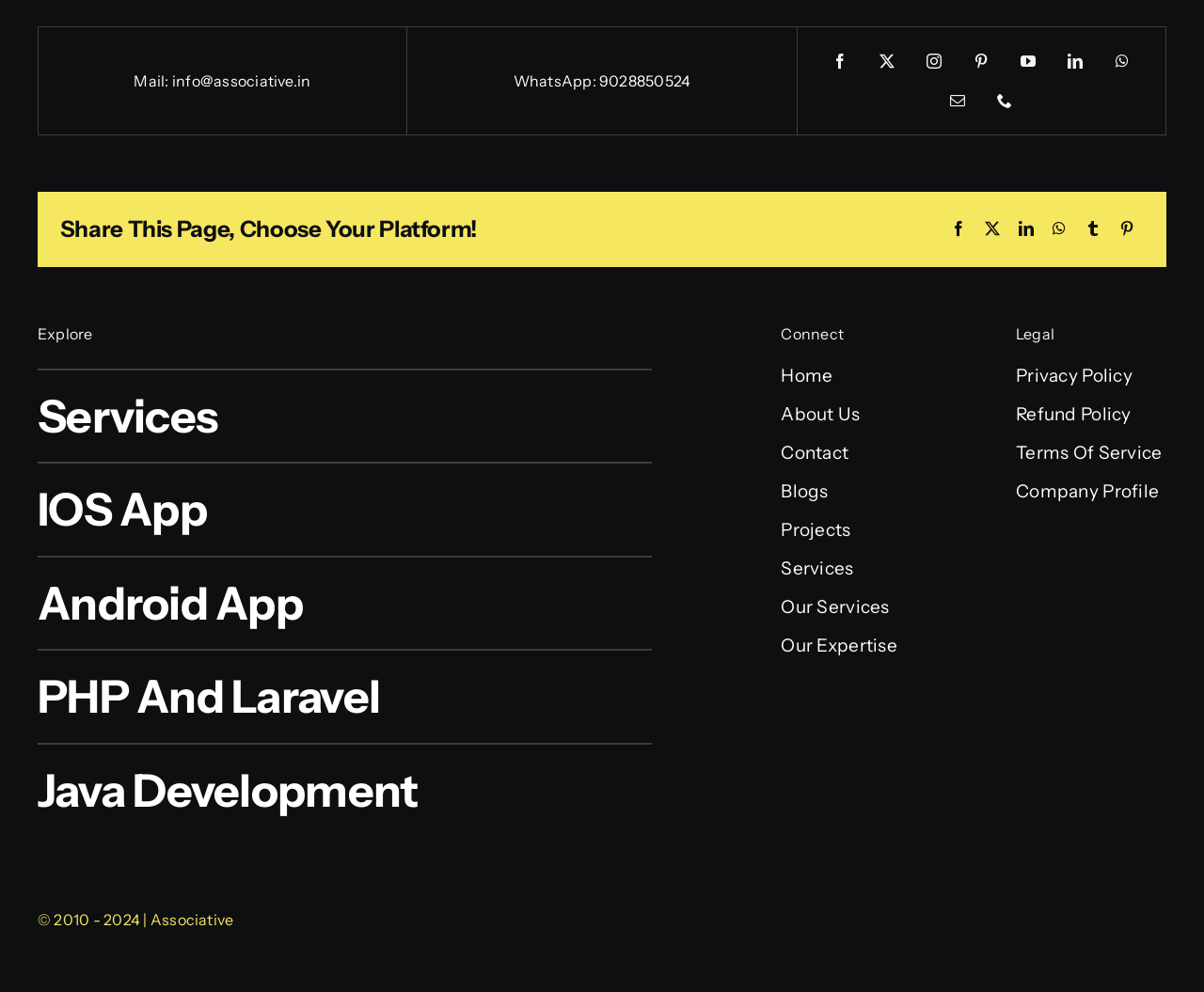Identify the bounding box coordinates for the UI element that matches this description: "Jan 23".

None